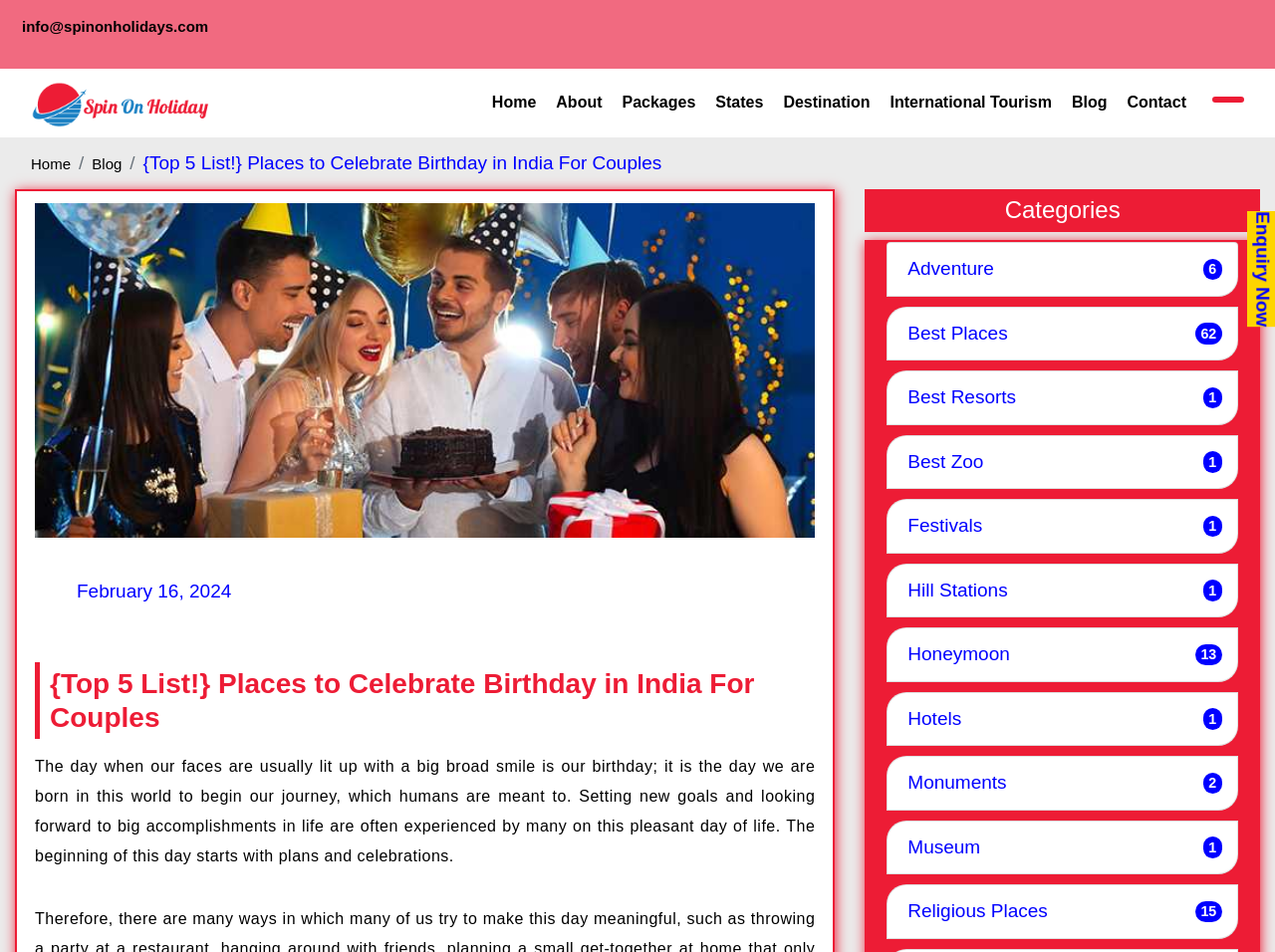Can you pinpoint the bounding box coordinates for the clickable element required for this instruction: "Read the blog"? The coordinates should be four float numbers between 0 and 1, i.e., [left, top, right, bottom].

[0.833, 0.084, 0.876, 0.131]